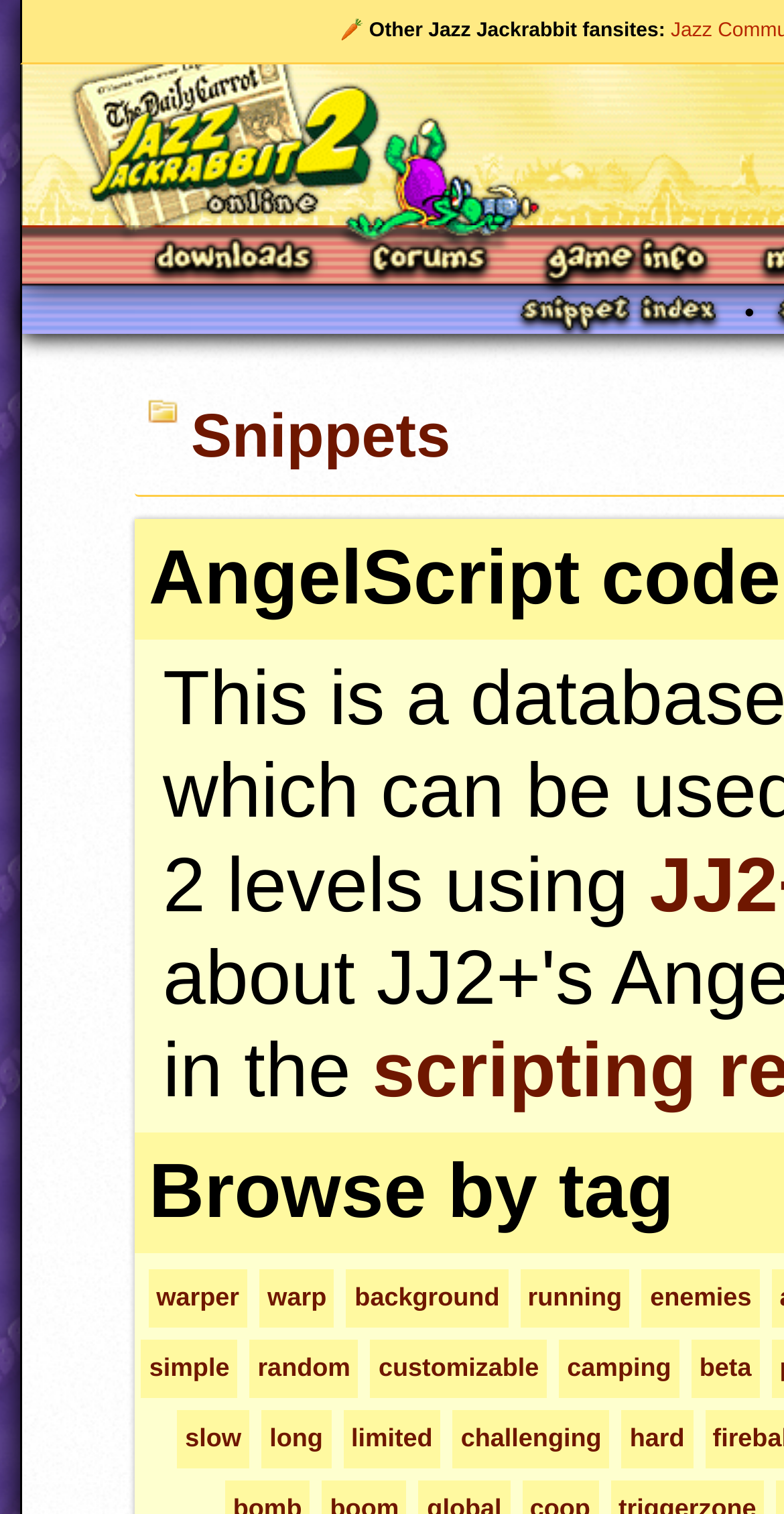Please find and report the primary heading text from the webpage.

Jazz Jackrabbit 2 Online